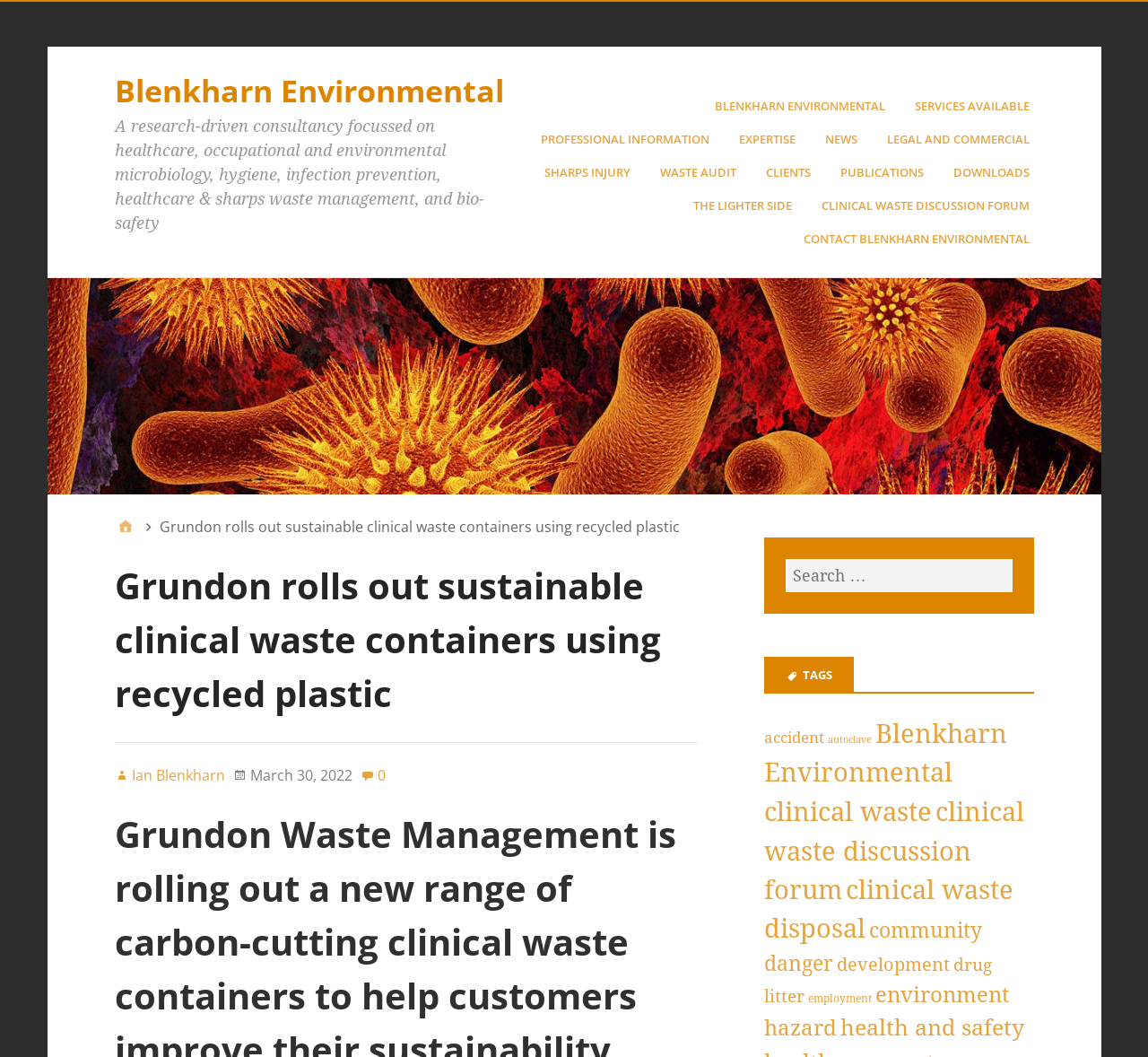What is the name of the consultancy?
Please use the visual content to give a single word or phrase answer.

Blenkharn Environmental